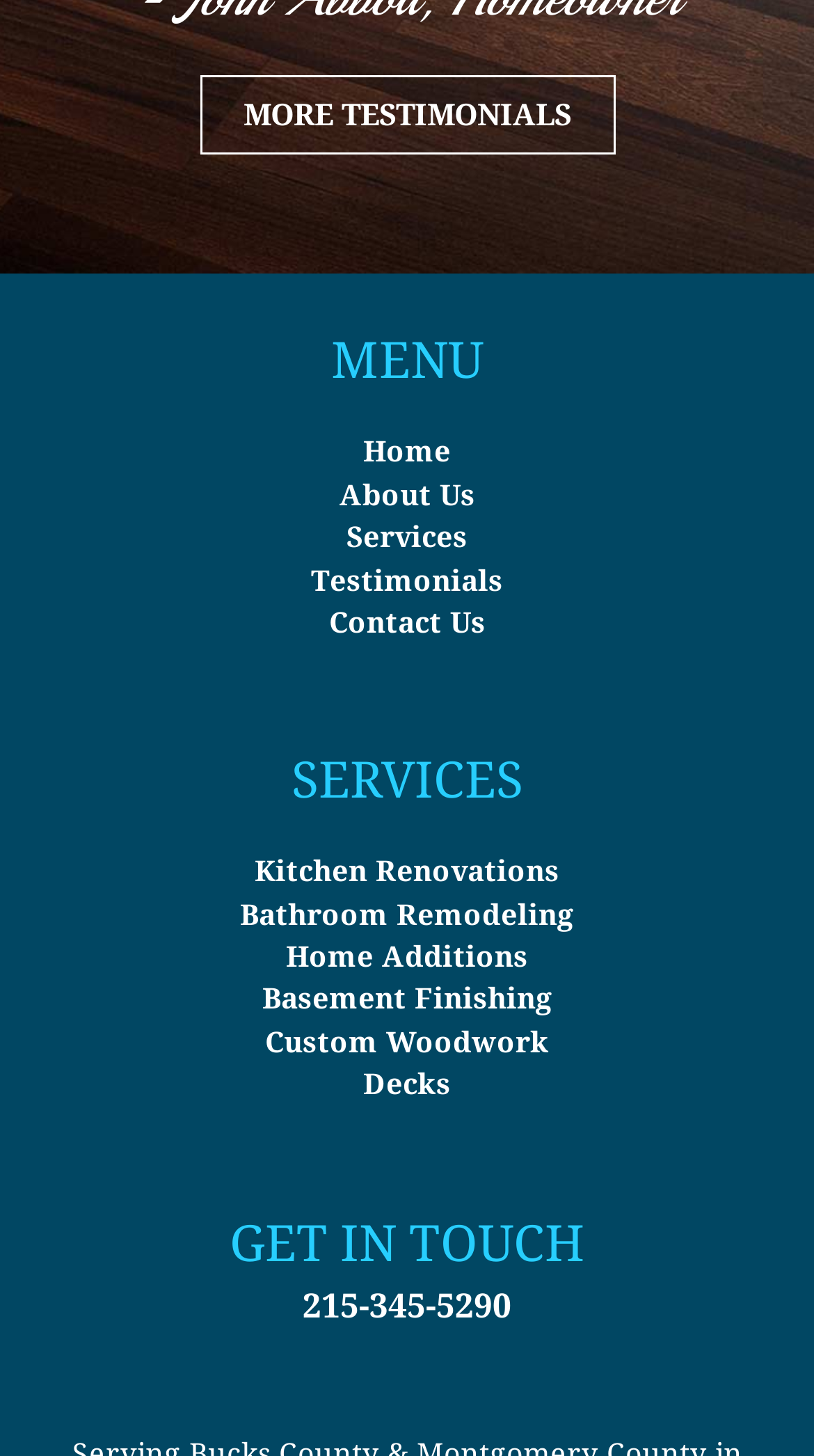What type of services does the company offer?
Please answer the question with as much detail and depth as you can.

I inferred this by looking at the menu links, which include 'Kitchen Renovations', 'Bathroom Remodeling', 'Home Additions', and others, indicating that the company provides various home renovation services.